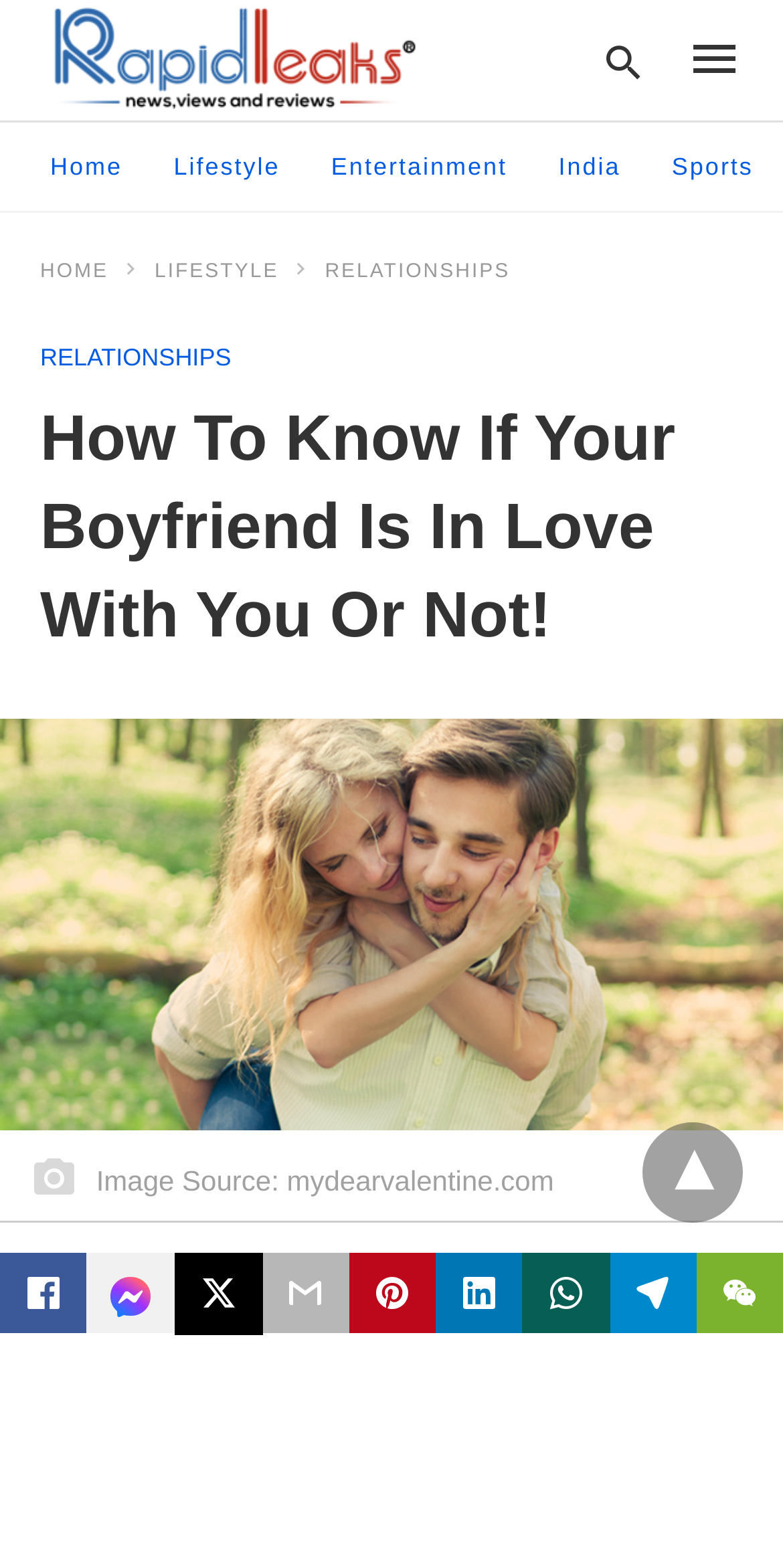What is the website's logo?
Give a comprehensive and detailed explanation for the question.

The website's logo is located at the top-left corner of the webpage, and it is an image with the text 'RapidLeaksIndia'.